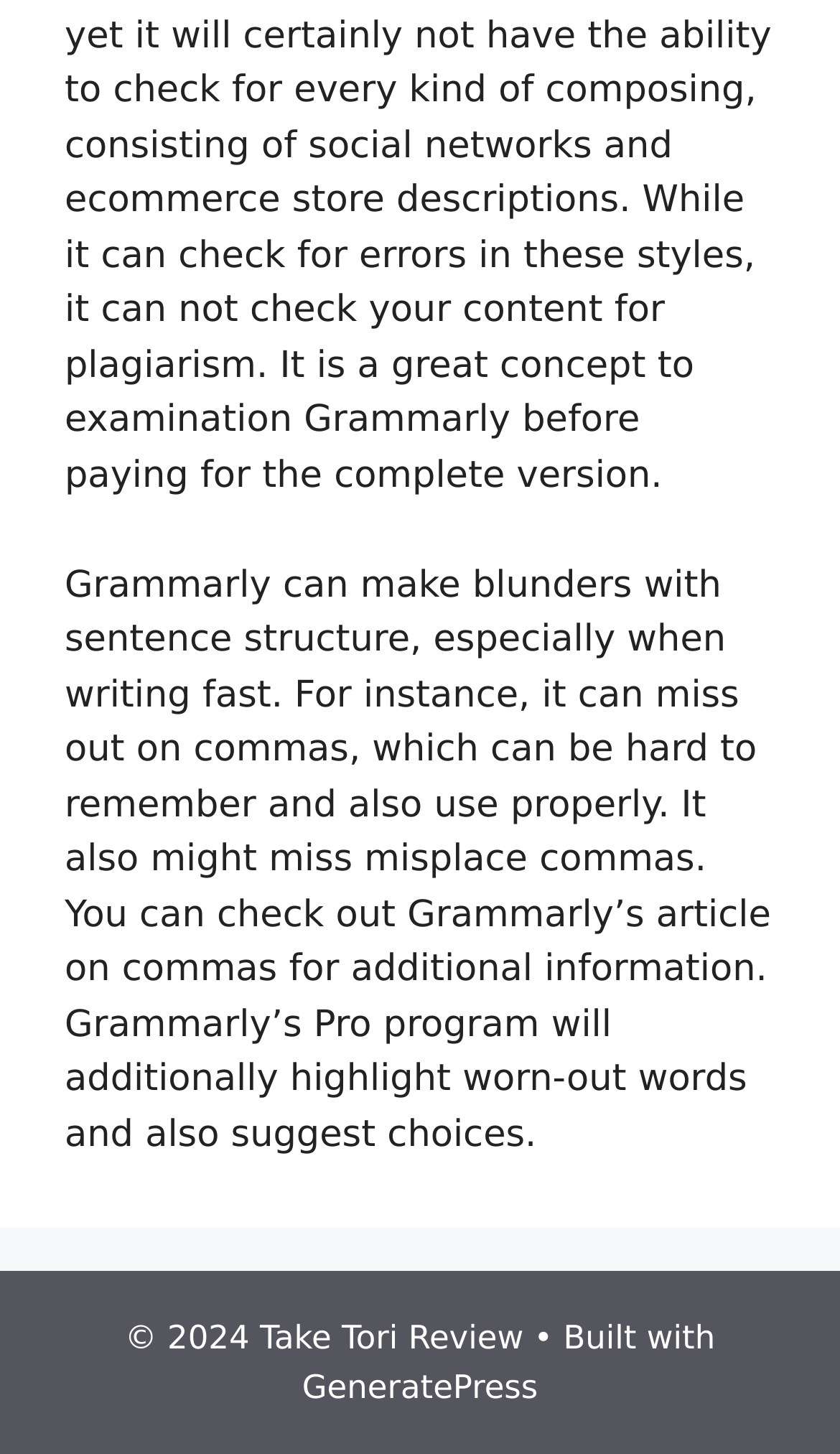Provide the bounding box coordinates of the UI element this sentence describes: "GeneratePress".

[0.36, 0.94, 0.64, 0.967]